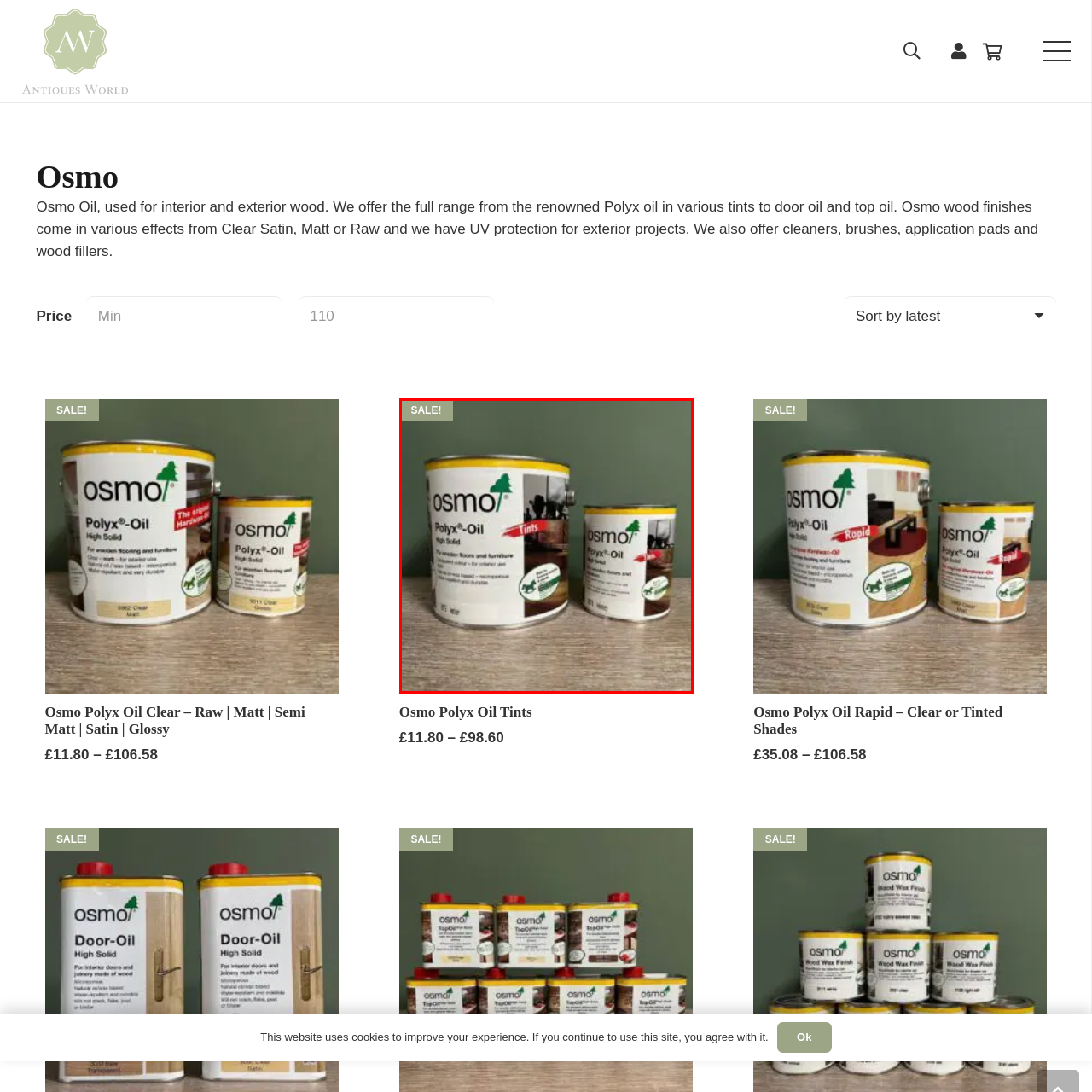Elaborate on the image enclosed by the red box with a detailed description.

The image showcases two containers of Osmo Polyx® Oil, designed for treating wooden floors and furniture. The larger can prominently displays "Osmo" at the top, indicating the brand's commitment to high-quality wood finishes. Both cans feature a clear label detailing their purpose and usage, with the words "High Solid" and "Tints" highlighting the range of colors available for customization. A striking text reading "SALE!" is positioned at the top left of the image, suggesting a limited-time promotion on these products. The backdrop of the image is a muted green, which adds to the appeal of the wood treatment products, making them stand out effectively.